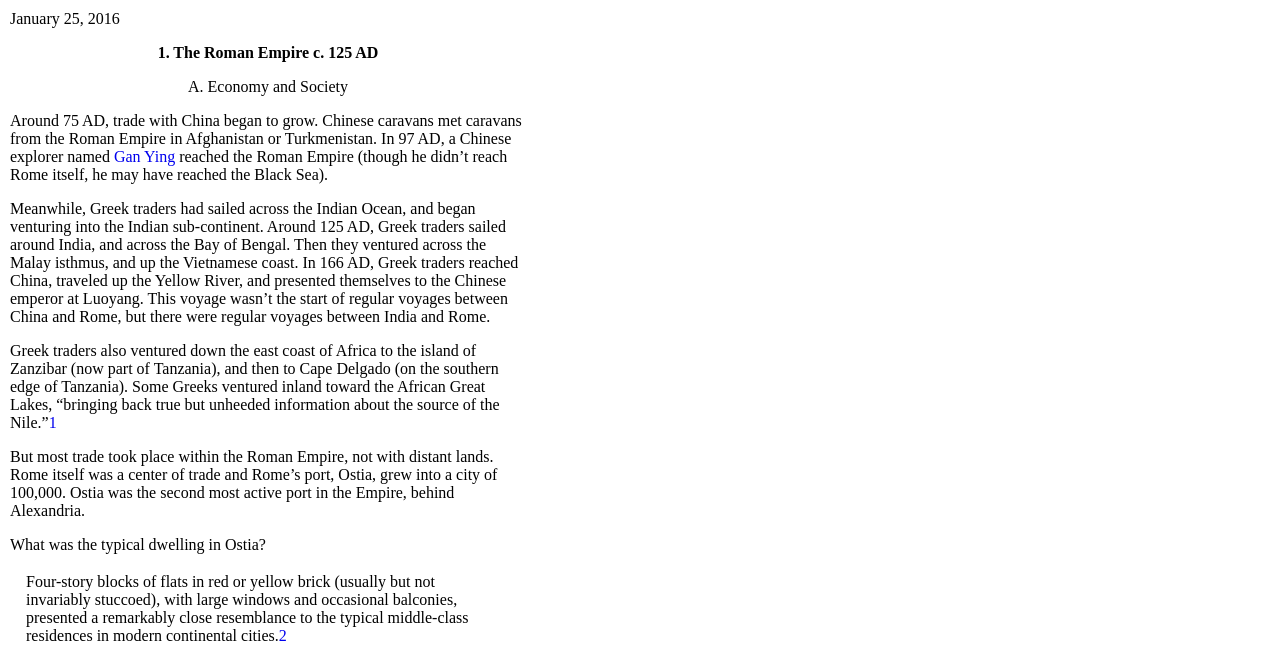What is the date of the newsletter? Using the information from the screenshot, answer with a single word or phrase.

January 25, 2016